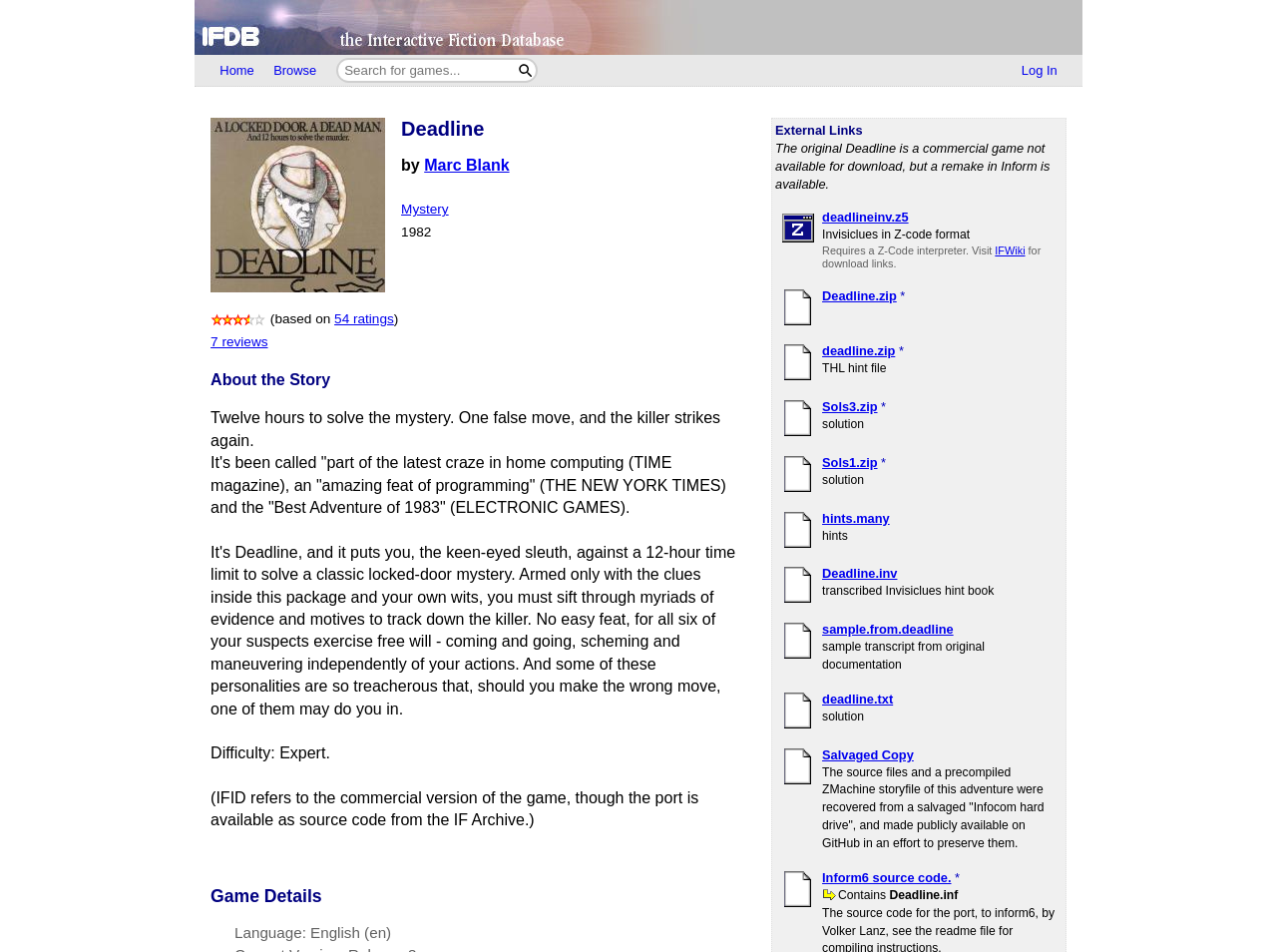Please specify the bounding box coordinates of the clickable region to carry out the following instruction: "Search for games". The coordinates should be four float numbers between 0 and 1, in the format [left, top, right, bottom].

[0.264, 0.063, 0.403, 0.085]